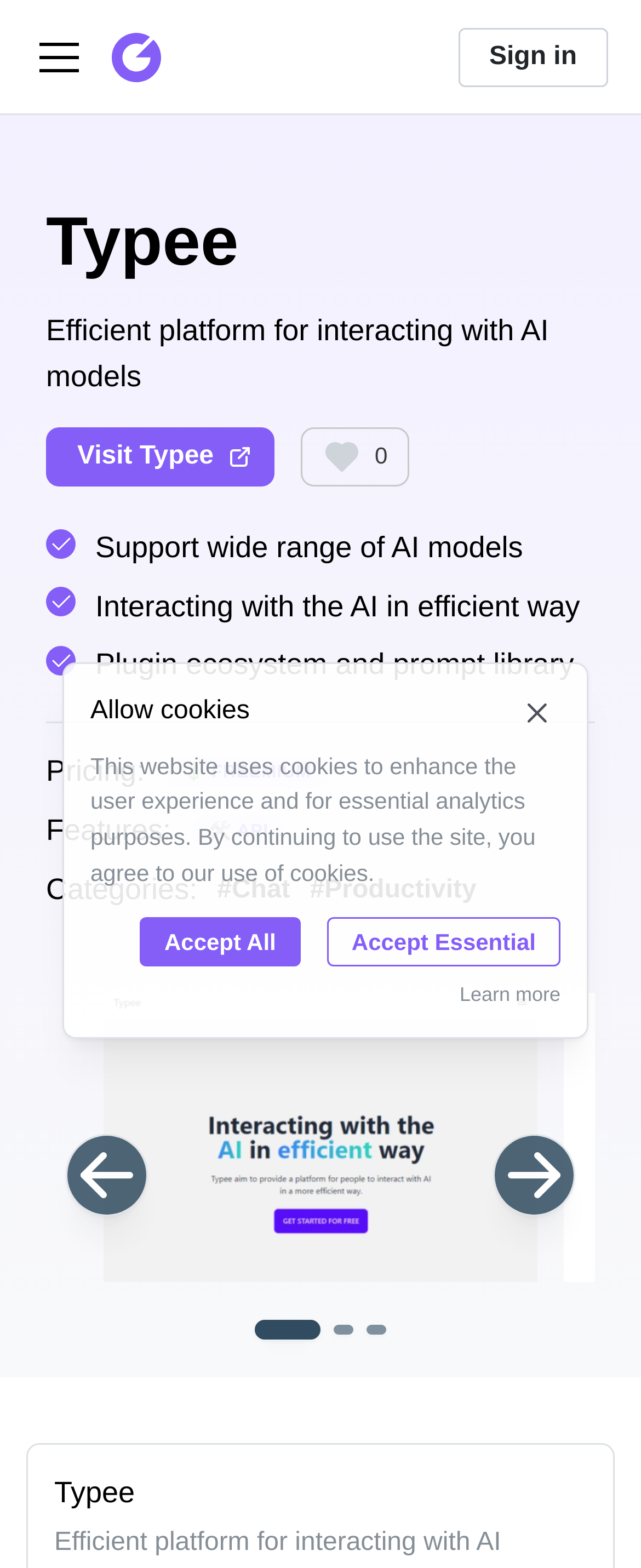Determine the coordinates of the bounding box that should be clicked to complete the instruction: "Visit Typee". The coordinates should be represented by four float numbers between 0 and 1: [left, top, right, bottom].

[0.072, 0.272, 0.428, 0.31]